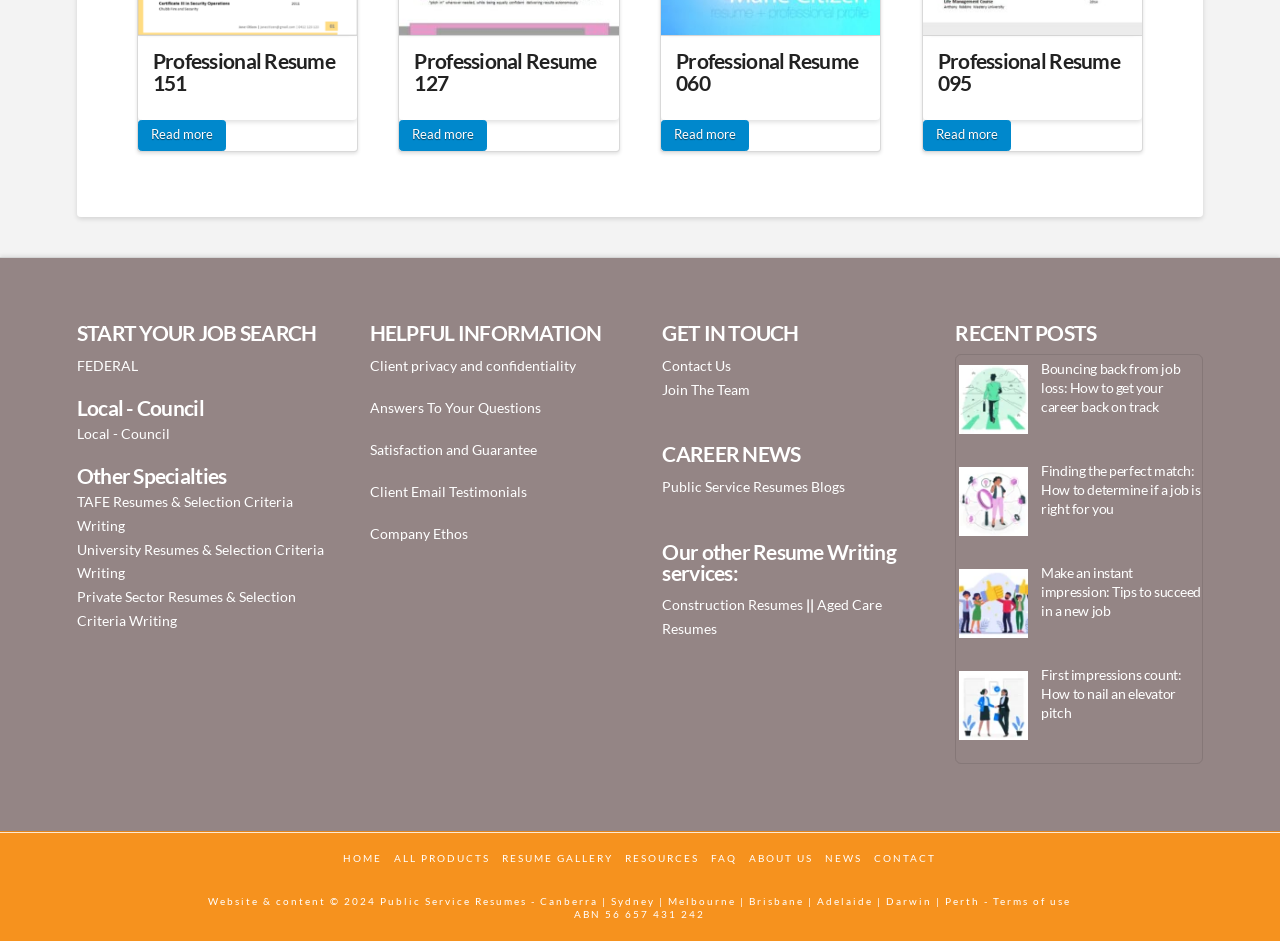Using the information in the image, could you please answer the following question in detail:
What is the main purpose of this website?

Based on the webpage content, it appears that the website provides resume writing services for various industries and professions, including federal, local council, and private sector jobs. The website also offers resources and information on job search and career development.